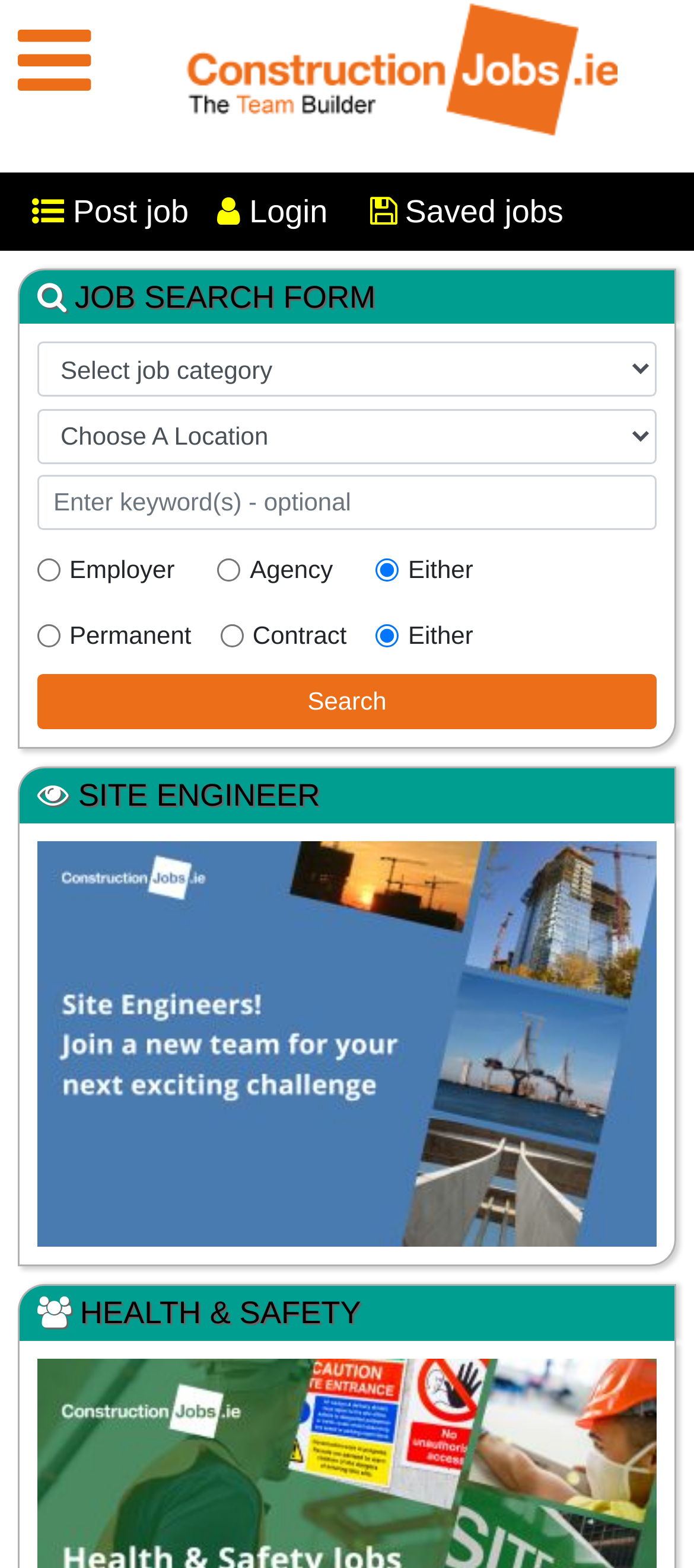Determine the bounding box of the UI element mentioned here: "parent_node: Either name="emp_type" value="ANY"". The coordinates must be in the format [left, top, right, bottom] with values ranging from 0 to 1.

[0.542, 0.356, 0.575, 0.37]